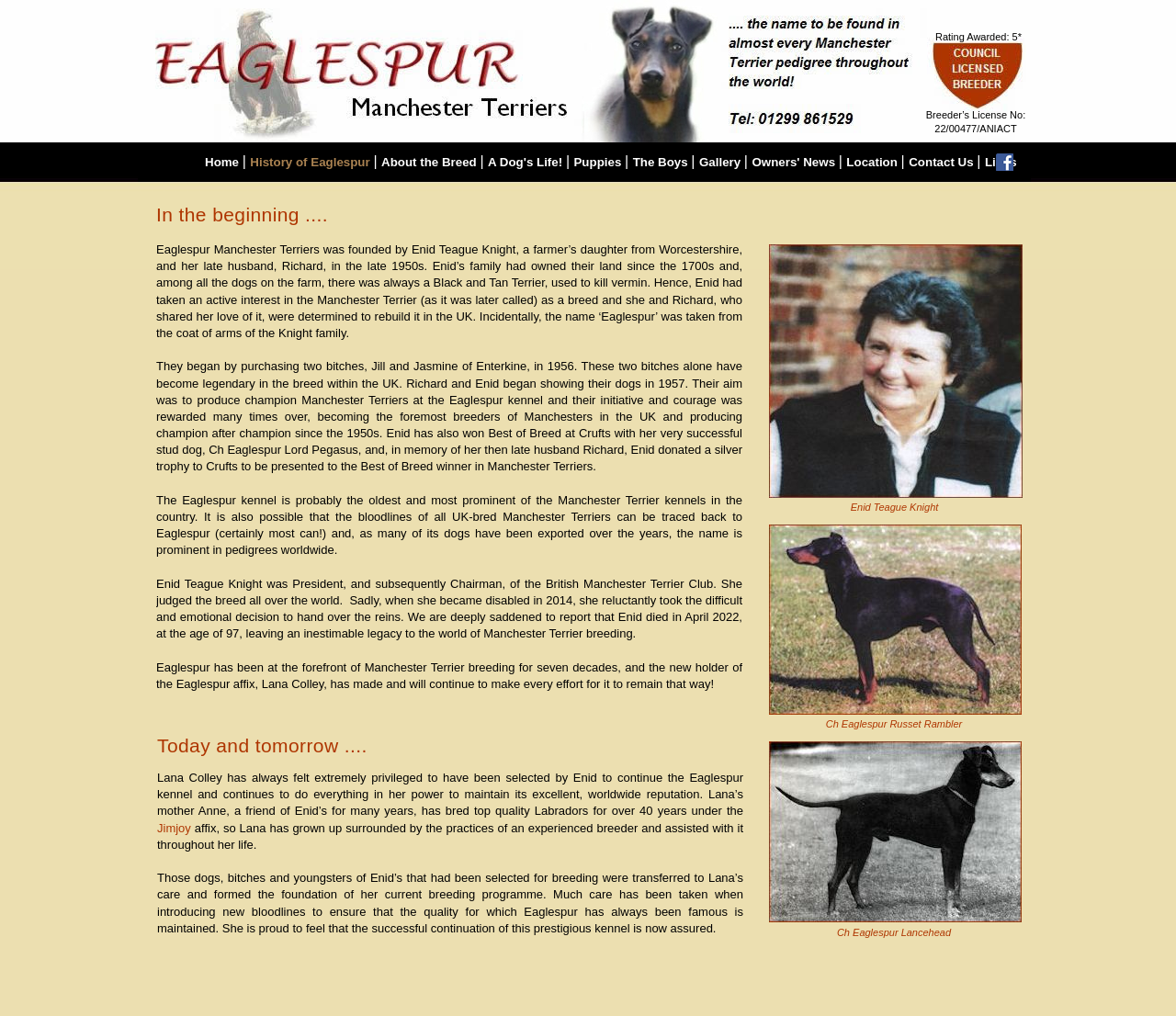Please find the bounding box coordinates of the element's region to be clicked to carry out this instruction: "Contact Us".

[0.773, 0.153, 0.831, 0.166]